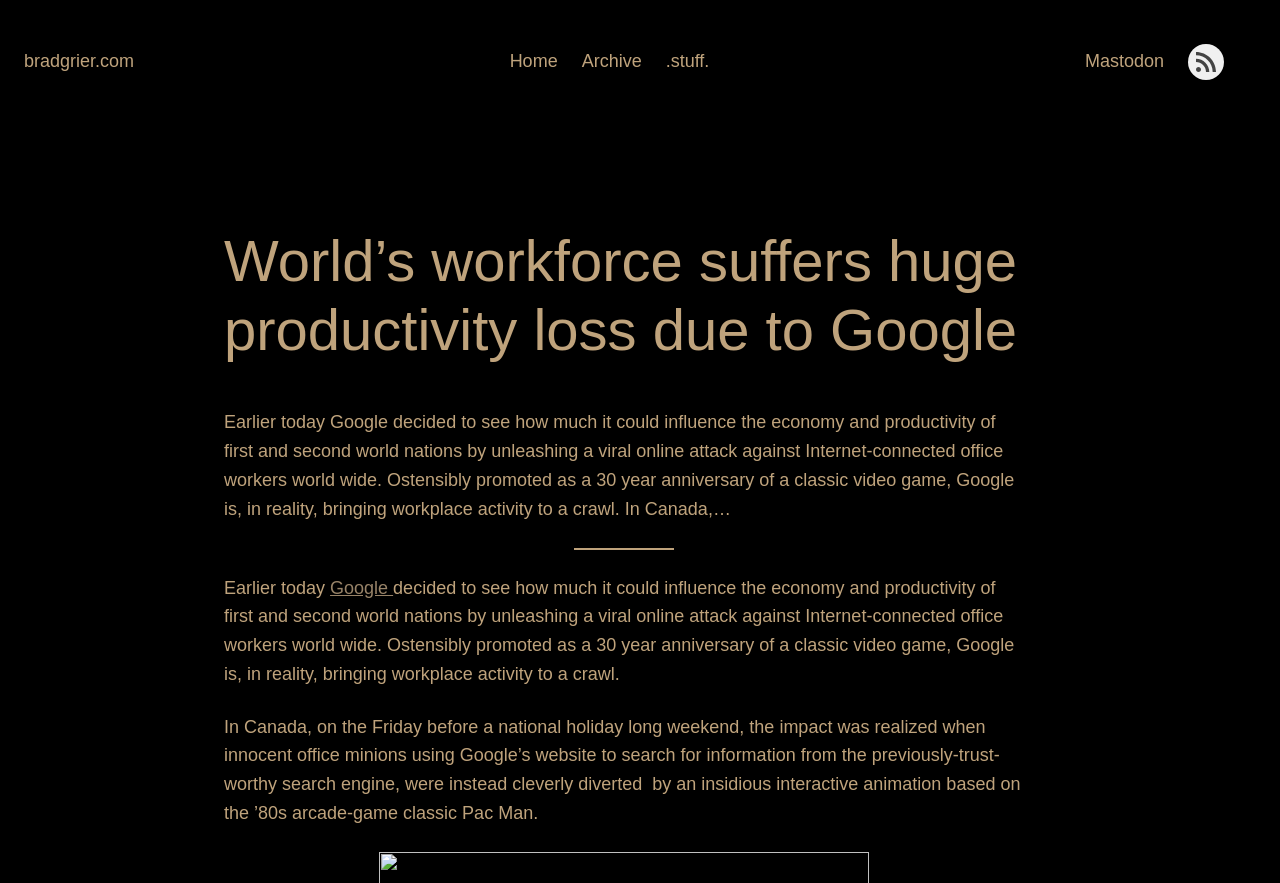What is the type of animation mentioned in the article?
Examine the screenshot and reply with a single word or phrase.

Interactive animation